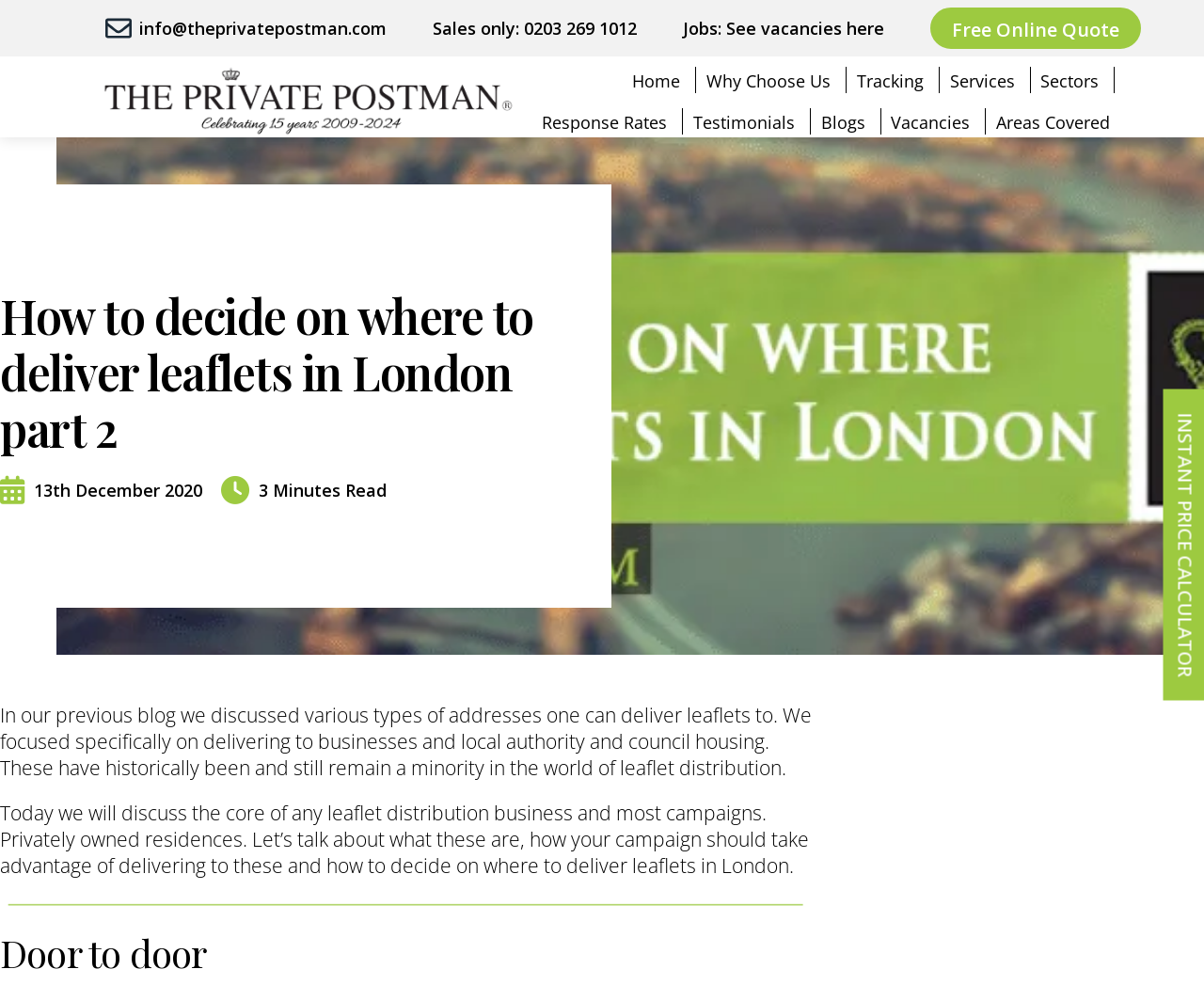Pinpoint the bounding box coordinates of the clickable element to carry out the following instruction: "Visit the home page."

[0.525, 0.072, 0.565, 0.089]